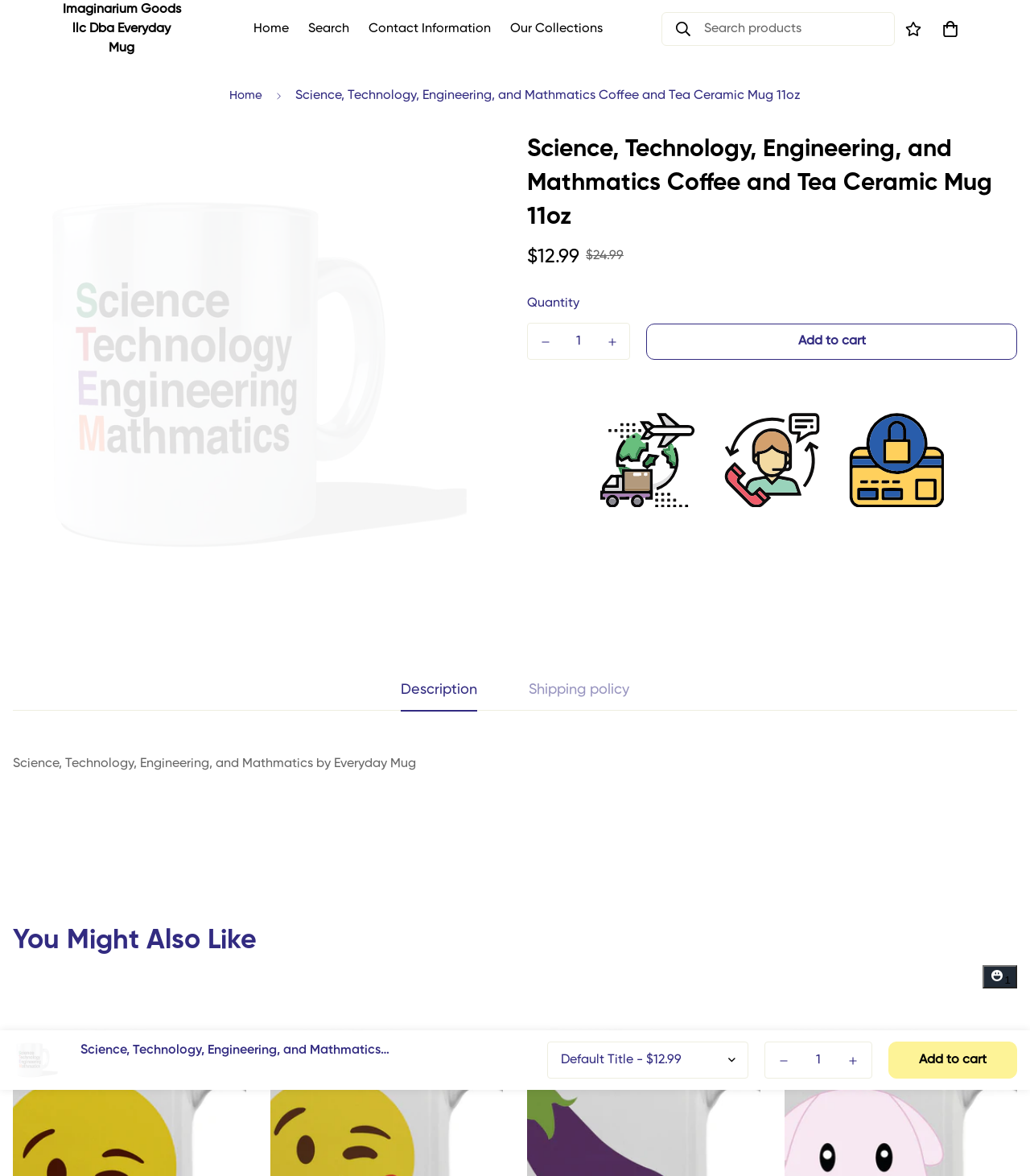Determine the bounding box coordinates for the UI element with the following description: "Add to cart". The coordinates should be four float numbers between 0 and 1, represented as [left, top, right, bottom].

[0.627, 0.275, 0.988, 0.306]